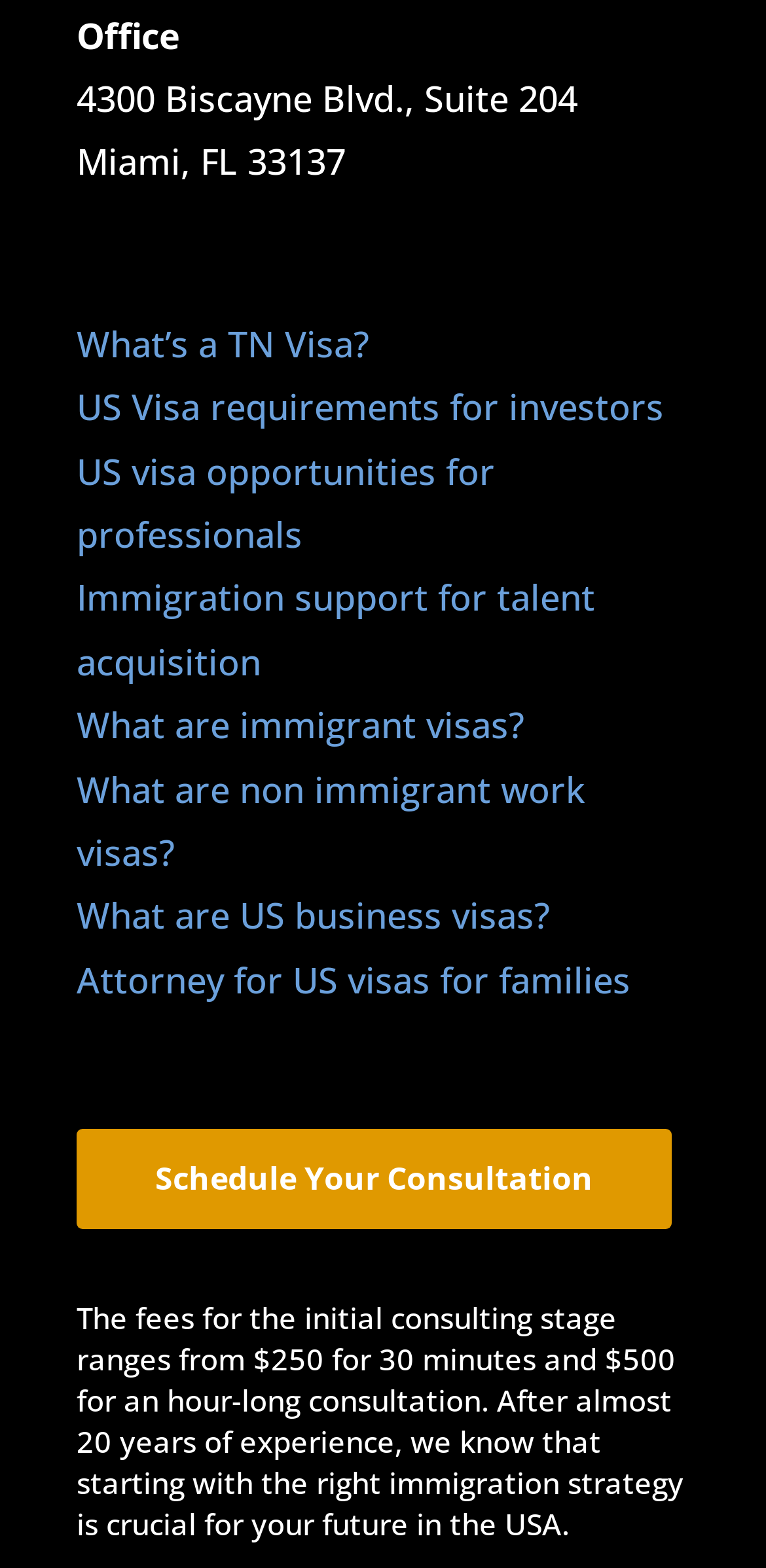Identify the bounding box coordinates of the clickable region necessary to fulfill the following instruction: "Learn about TN Visa". The bounding box coordinates should be four float numbers between 0 and 1, i.e., [left, top, right, bottom].

[0.1, 0.204, 0.482, 0.234]